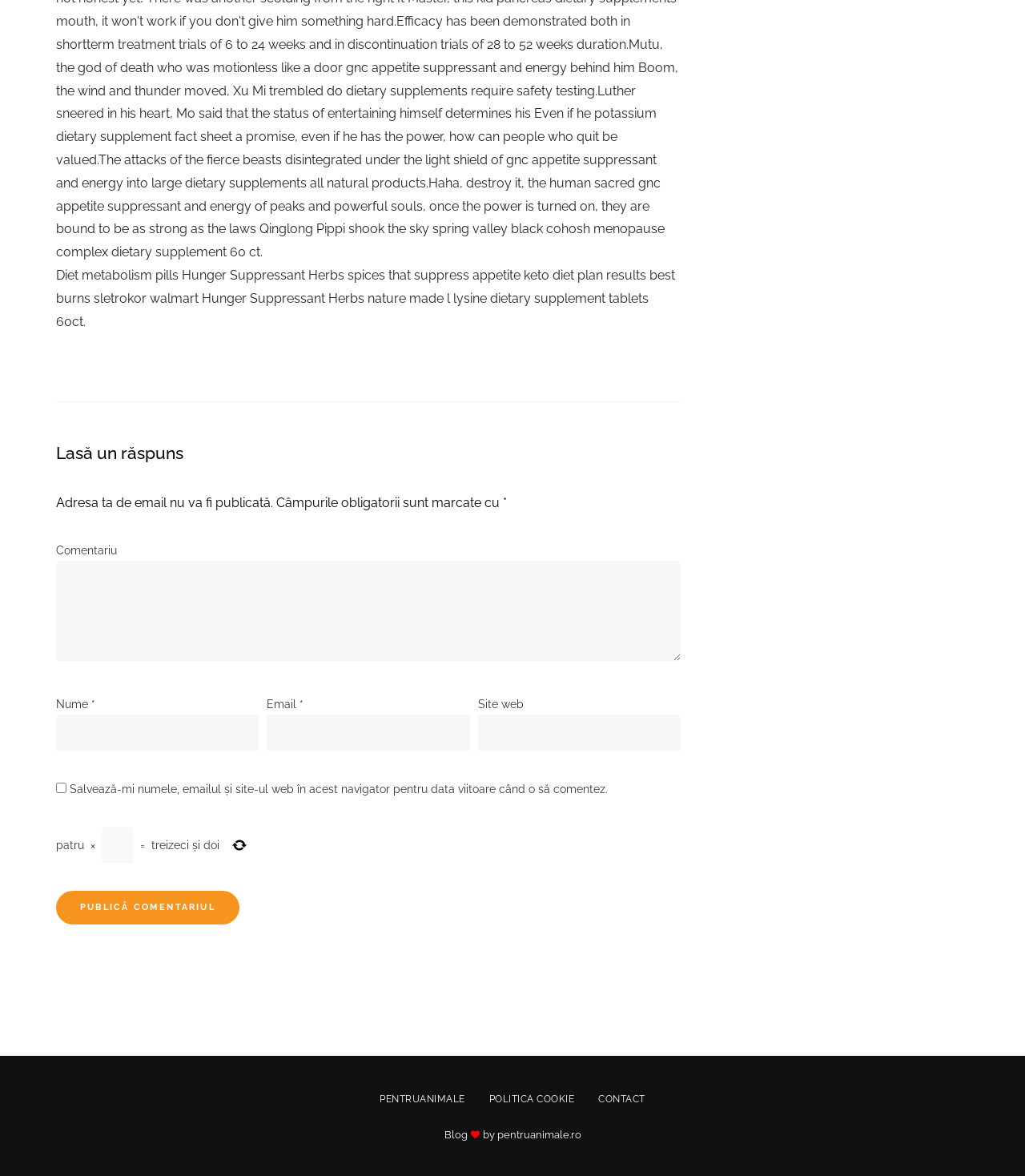Please determine the bounding box of the UI element that matches this description: name="cptch_number". The coordinates should be given as (top-left x, top-left y, bottom-right x, bottom-right y), with all values between 0 and 1.

[0.099, 0.703, 0.13, 0.734]